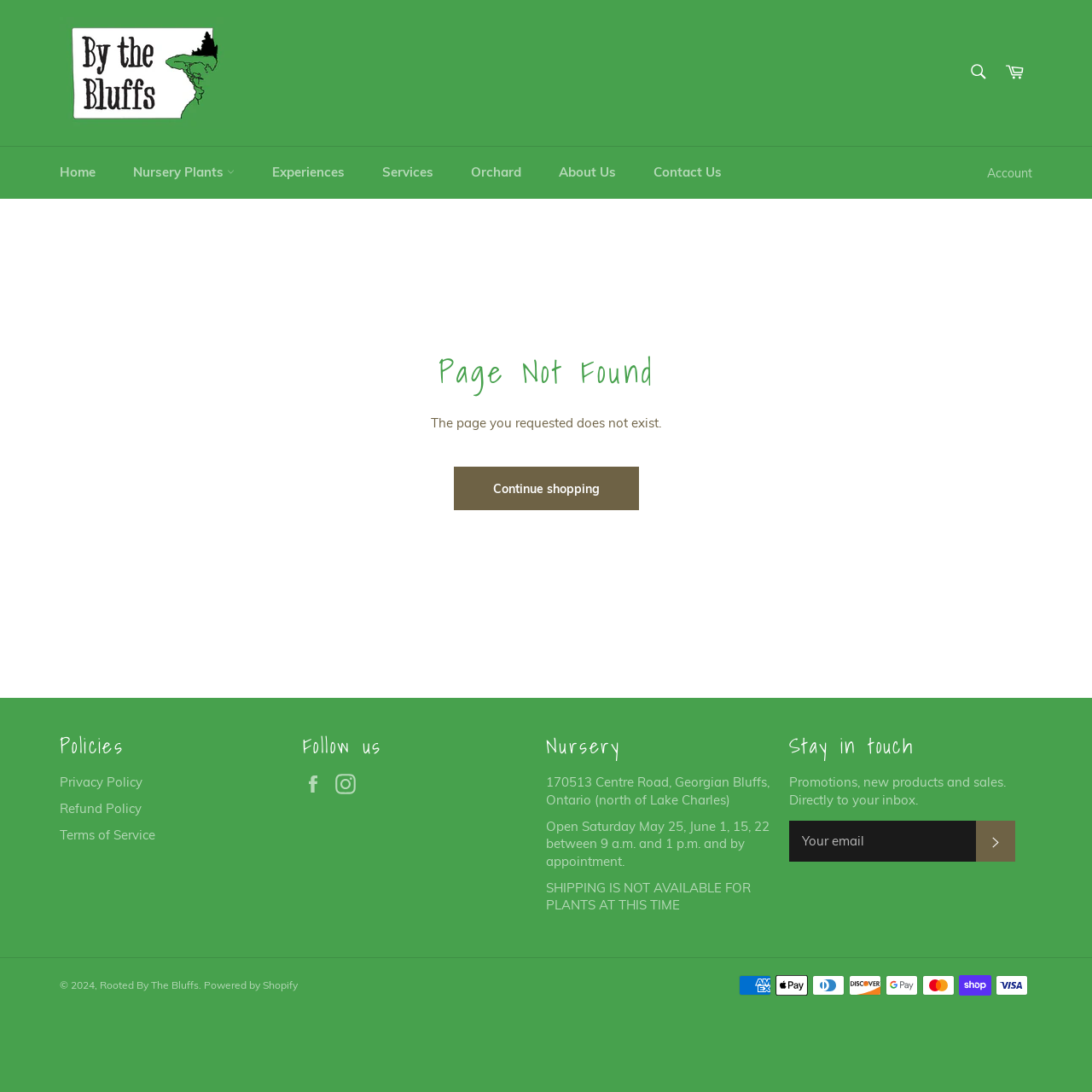Find the bounding box coordinates corresponding to the UI element with the description: "Rooted By The Bluffs". The coordinates should be formatted as [left, top, right, bottom], with values as floats between 0 and 1.

[0.091, 0.896, 0.182, 0.908]